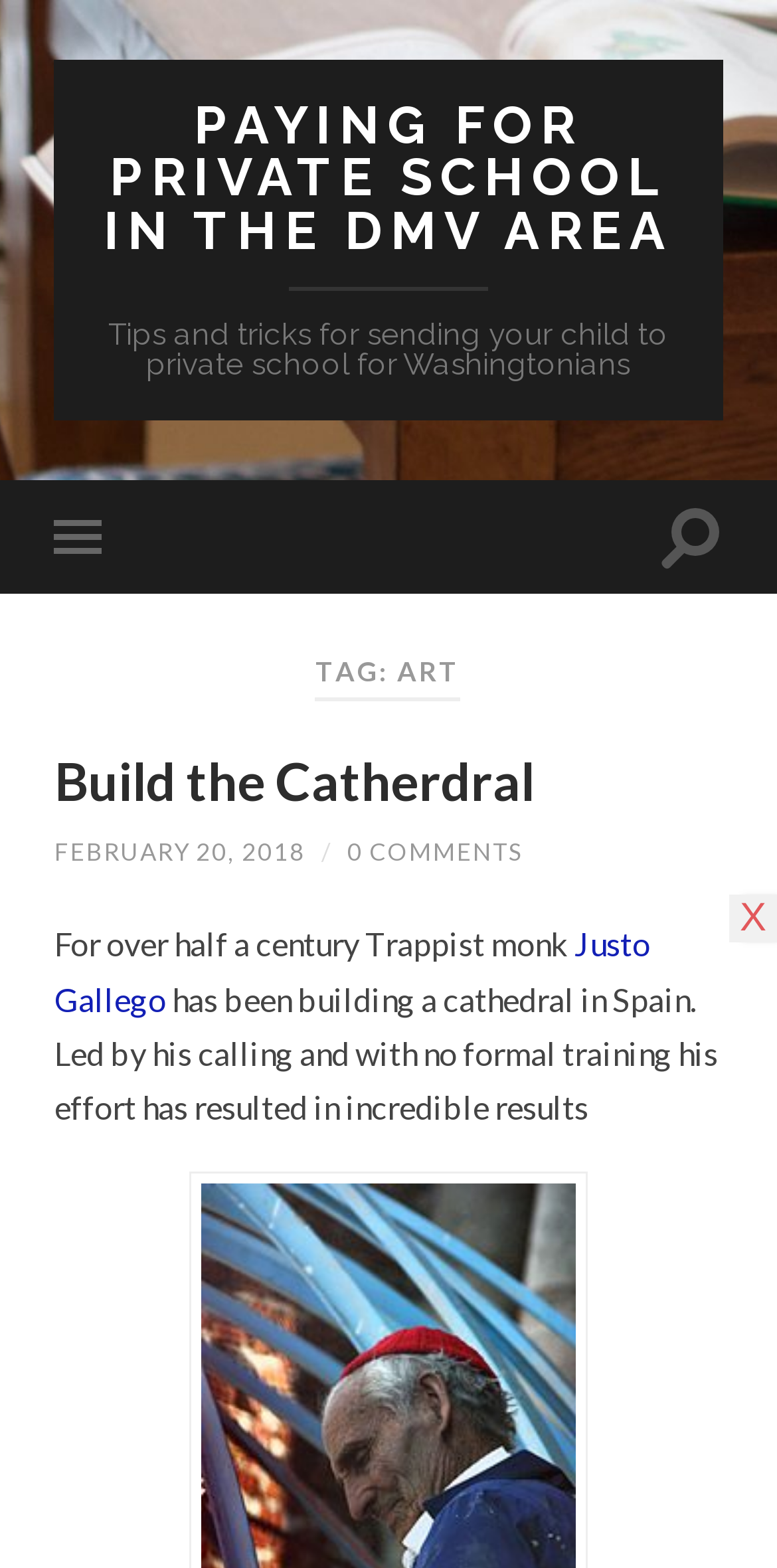What is the theme of the second article?
Use the screenshot to answer the question with a single word or phrase.

Private school